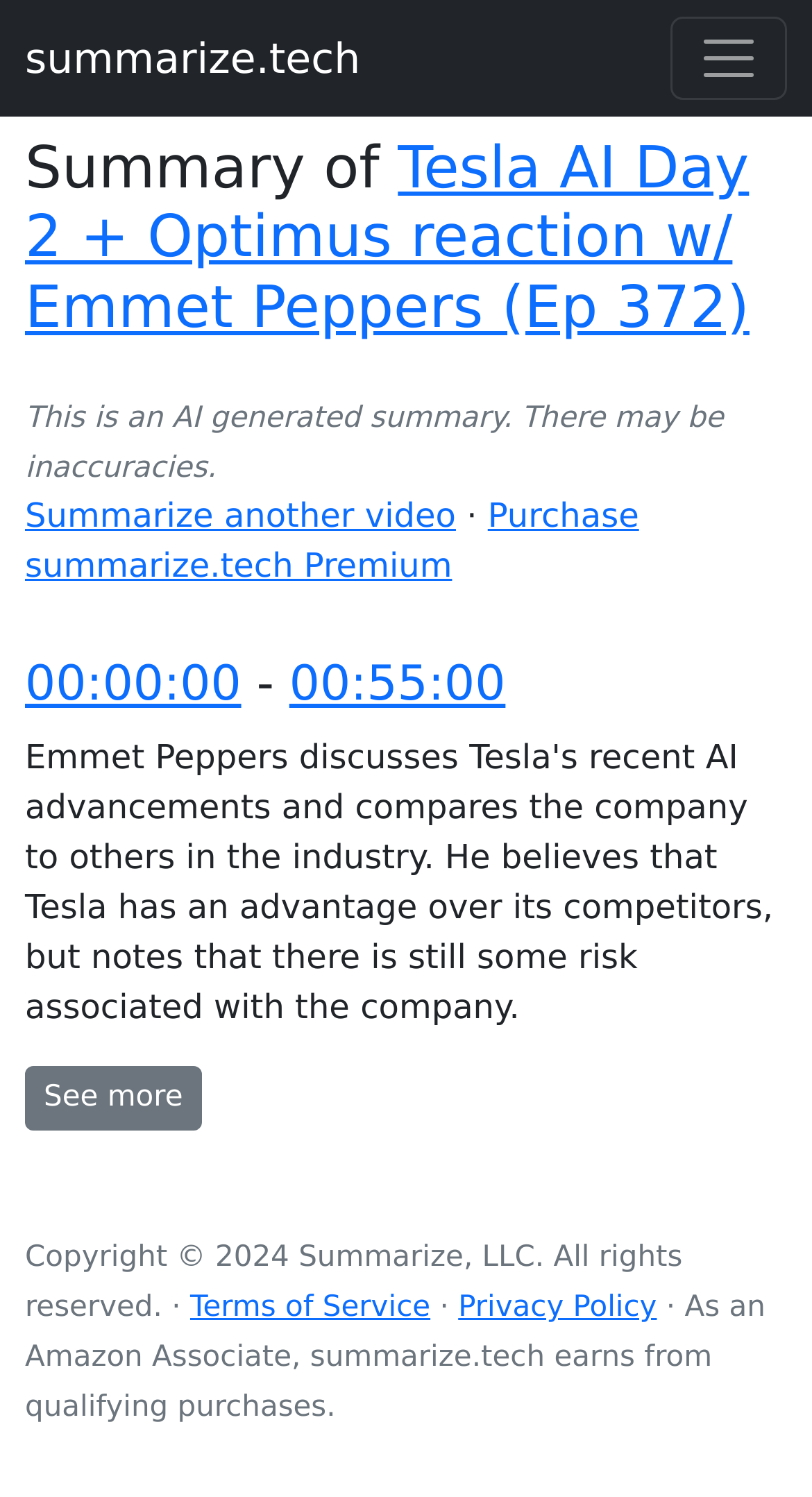What is the purpose of this website?
Look at the image and provide a detailed response to the question.

Based on the webpage's content, it appears to be a video summarization website. The heading 'Summary of Tesla AI Day 2 + Optimus reaction w/ Emmet Peppers (Ep 372)' and the presence of a 'Summarize another video' link suggest that the website's primary function is to provide summaries of videos.